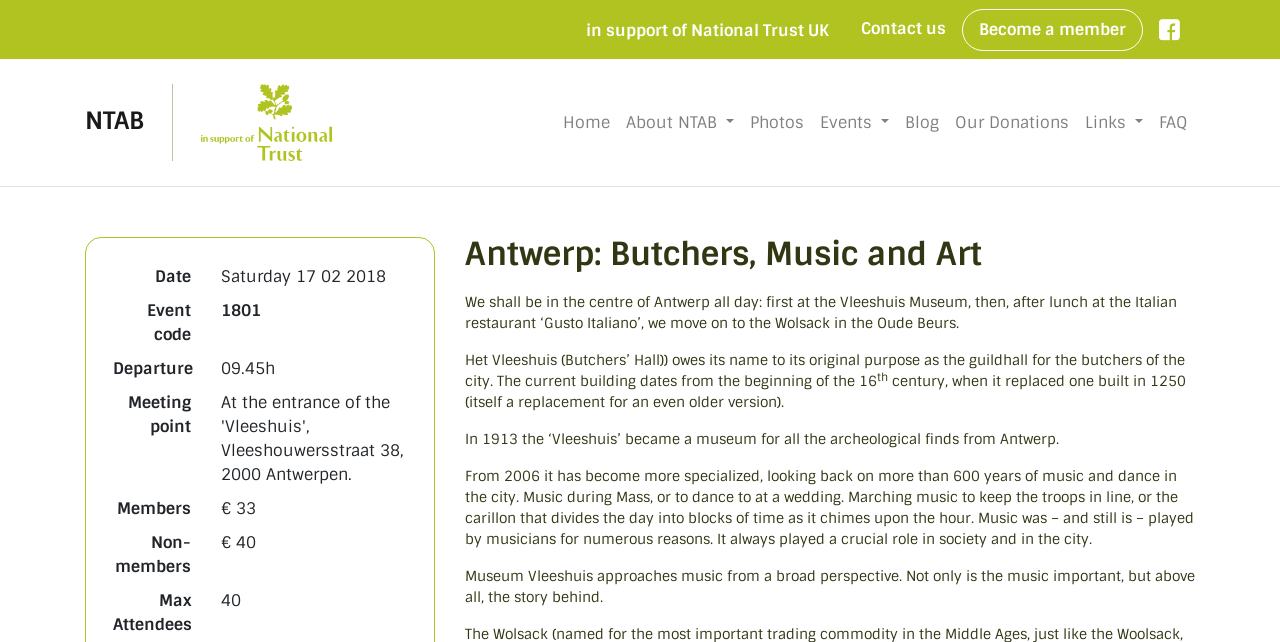Refer to the image and provide an in-depth answer to the question:
What is the original purpose of the Vleeshuis Museum?

I found the answer by reading the static text elements that describe the Vleeshuis Museum. The text mentions that 'Het Vleeshuis (Butchers’ Hall)) owes its name to its original purpose as the guildhall for the butchers of the city'.